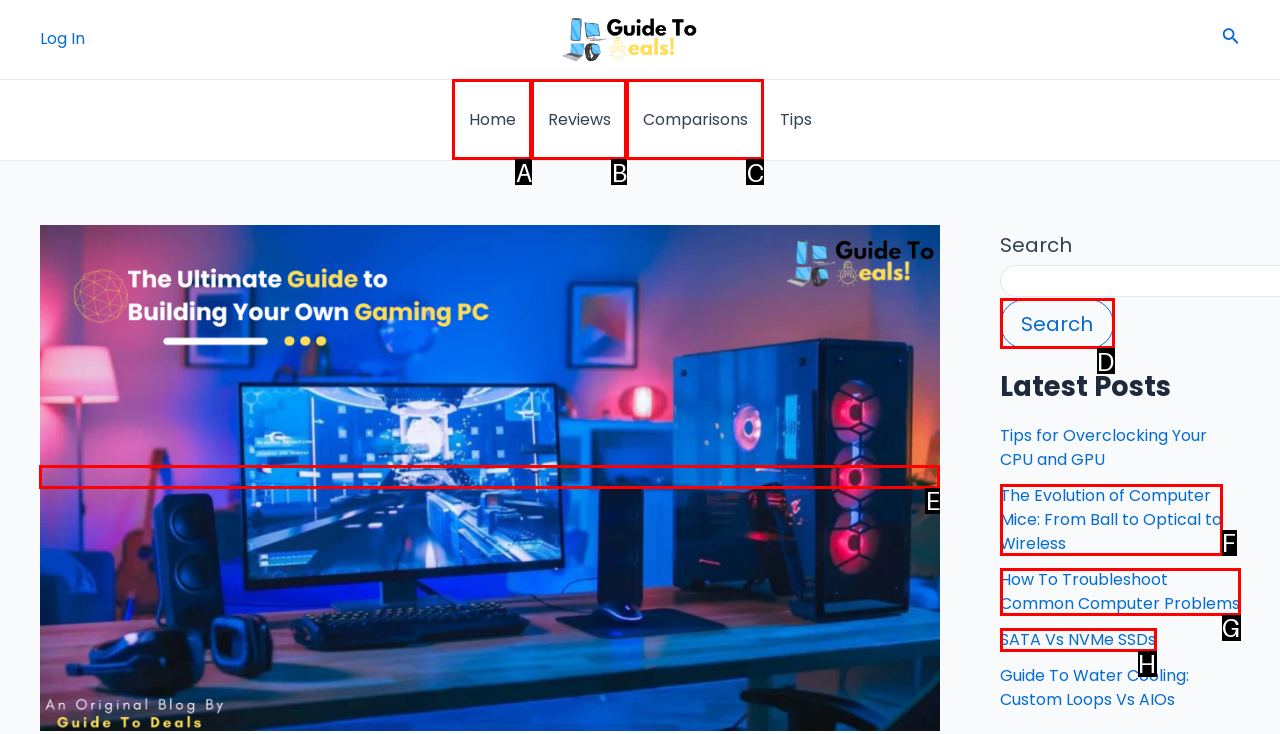For the task: Read the guide to building your own gaming PC, specify the letter of the option that should be clicked. Answer with the letter only.

E